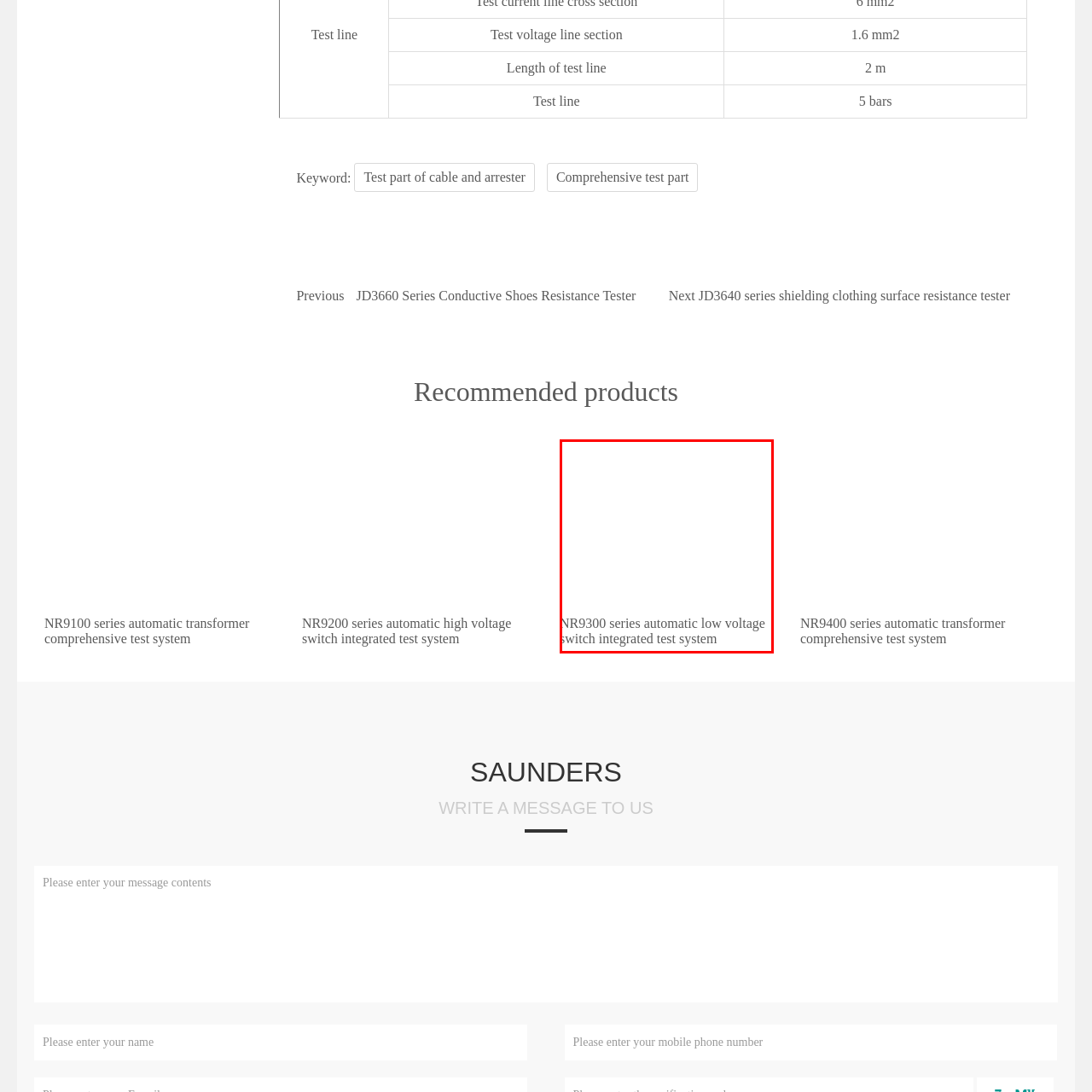Please scrutinize the portion of the image inside the purple boundary and provide an elaborate answer to the question below, relying on the visual elements: 
What is the emphasis of this testing equipment?

The caption states that the product emphasizes innovation and precision in electrical testing methodologies, which implies that the equipment is designed to provide innovative and precise testing solutions.